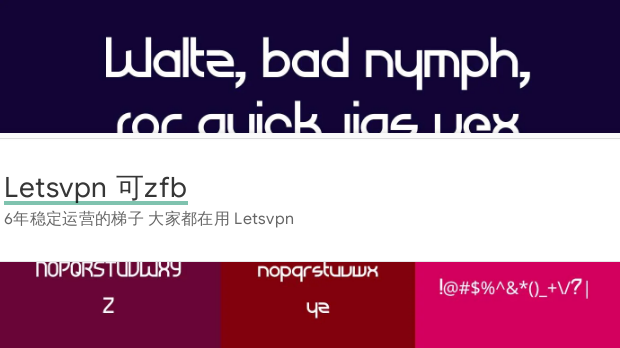Please reply with a single word or brief phrase to the question: 
What is the name of the font being showcased?

Atiba Font